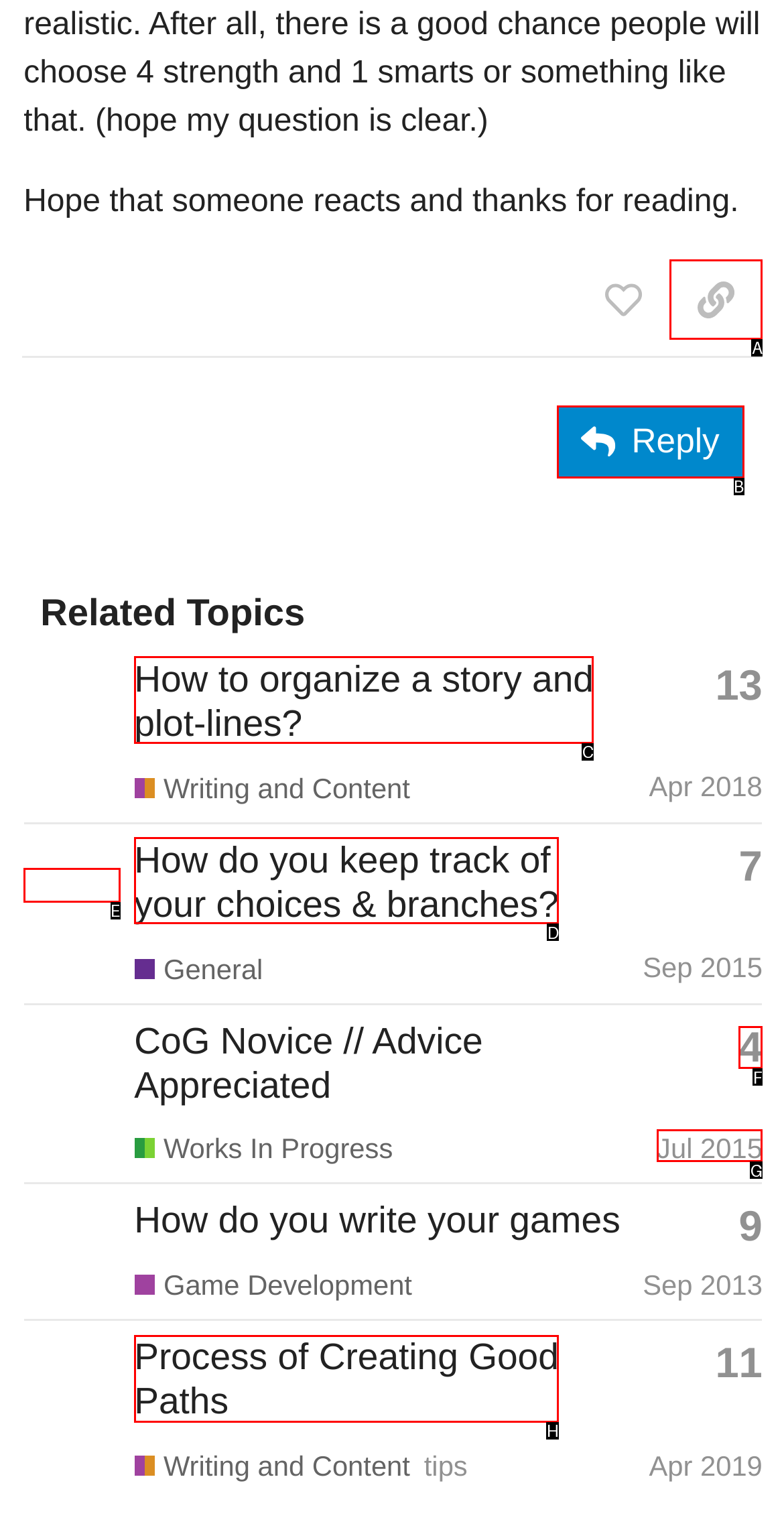Identify the HTML element that should be clicked to accomplish the task: Reply to the post
Provide the option's letter from the given choices.

B